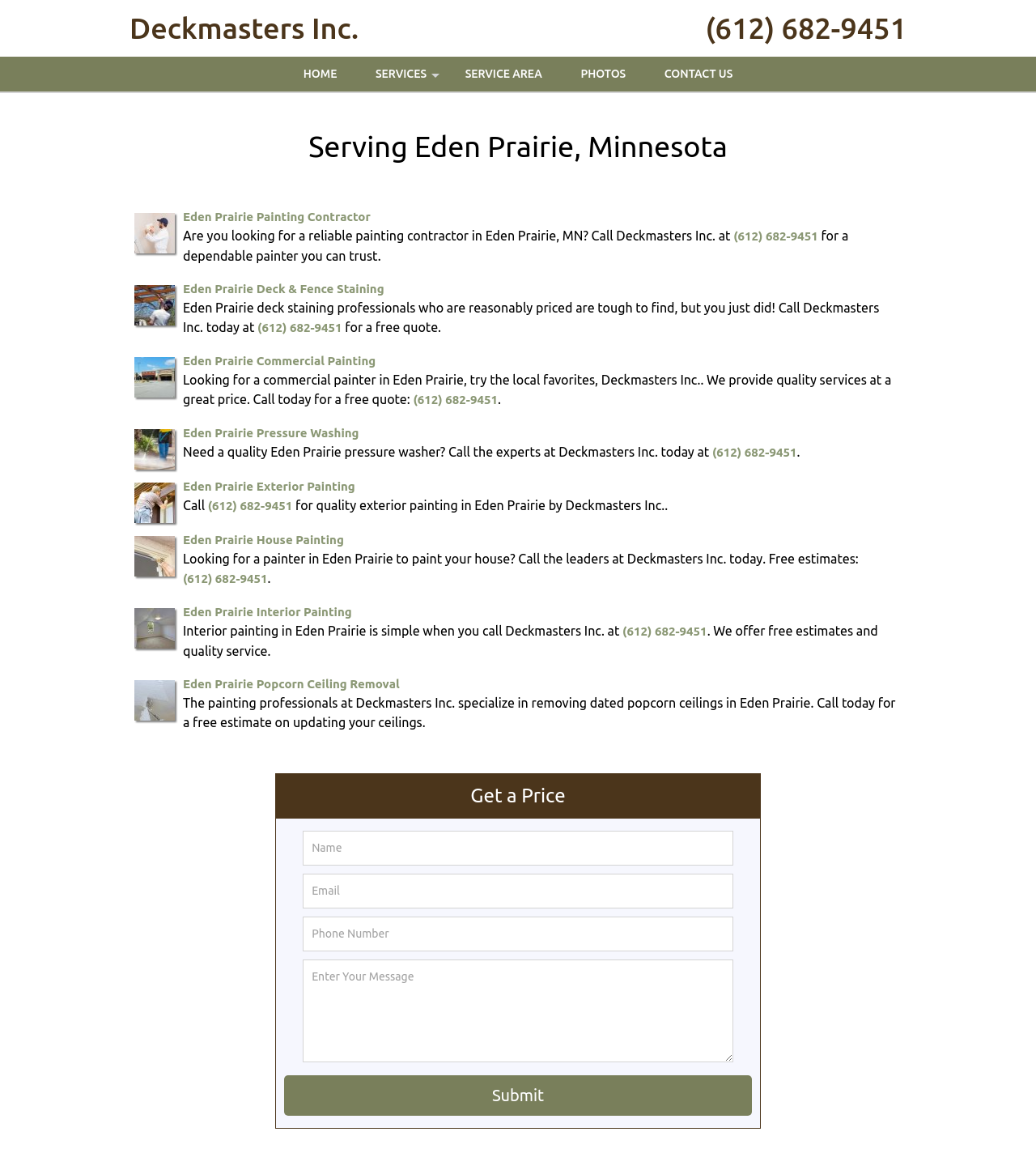Respond with a single word or phrase to the following question: What area does Deckmasters Inc. serve?

Eden Prairie, Minnesota